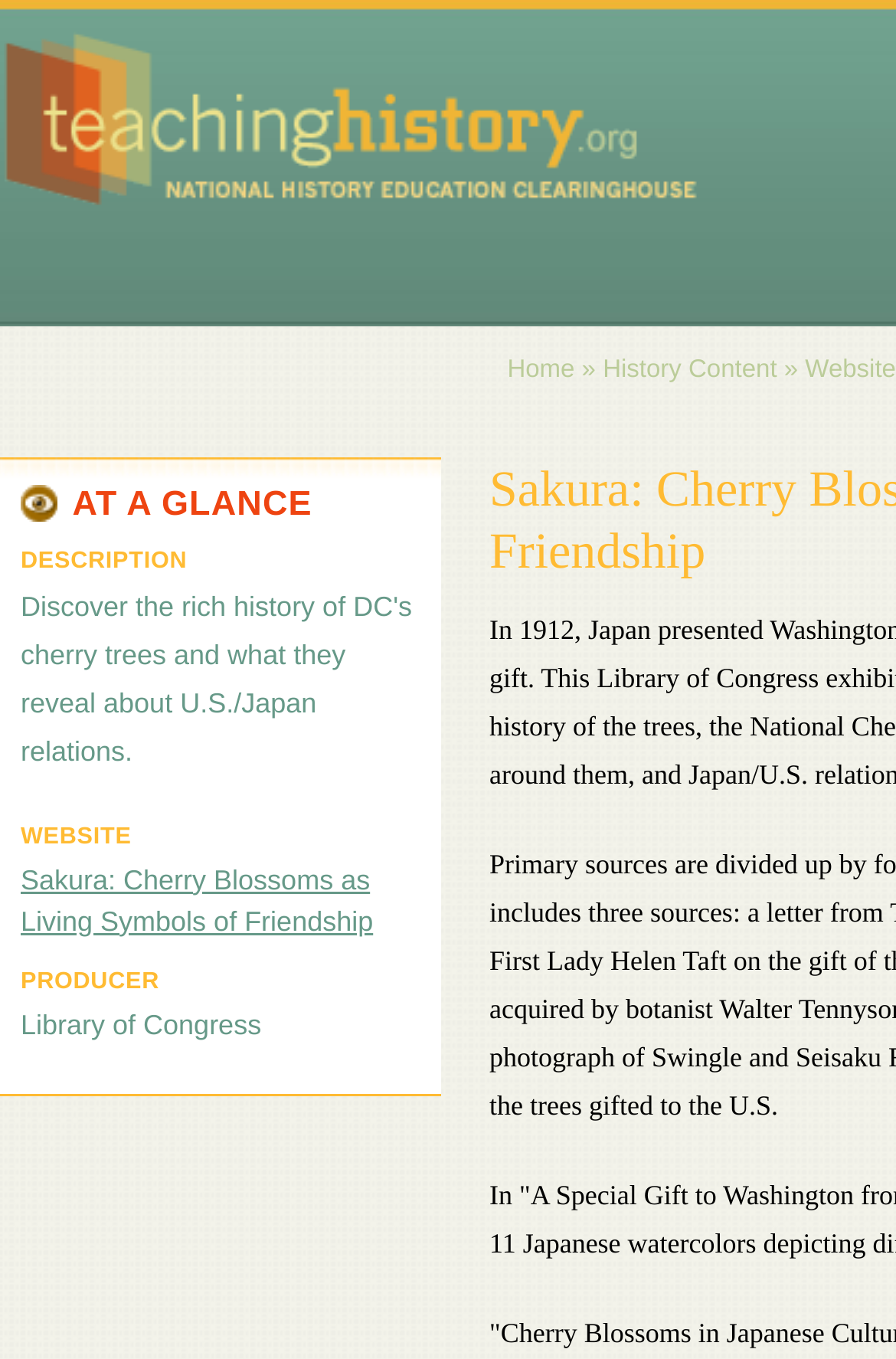Create a detailed summary of the webpage's content and design.

The webpage is titled "Teachinghistory.org" and appears to be a resource page for a specific historical topic. At the top-left corner, there is a "Skip to main content" link, followed by a navigation menu with a breadcrumb heading and links to "Home" and "History Content". 

Below the navigation menu, there are four main sections: "AT A GLANCE", "DESCRIPTION", "WEBSITE", and "PRODUCER". The "AT A GLANCE" section is located at the top-left, while the "DESCRIPTION" section is positioned below it. The "WEBSITE" section is situated to the right of the "DESCRIPTION" section, and the "PRODUCER" section is at the bottom-left.

Within the "WEBSITE" section, there is a link to a specific resource titled "Sakura: Cherry Blossoms as Living Symbols of Friendship". The "PRODUCER" section contains a static text element indicating that the resource is from the "Library of Congress".